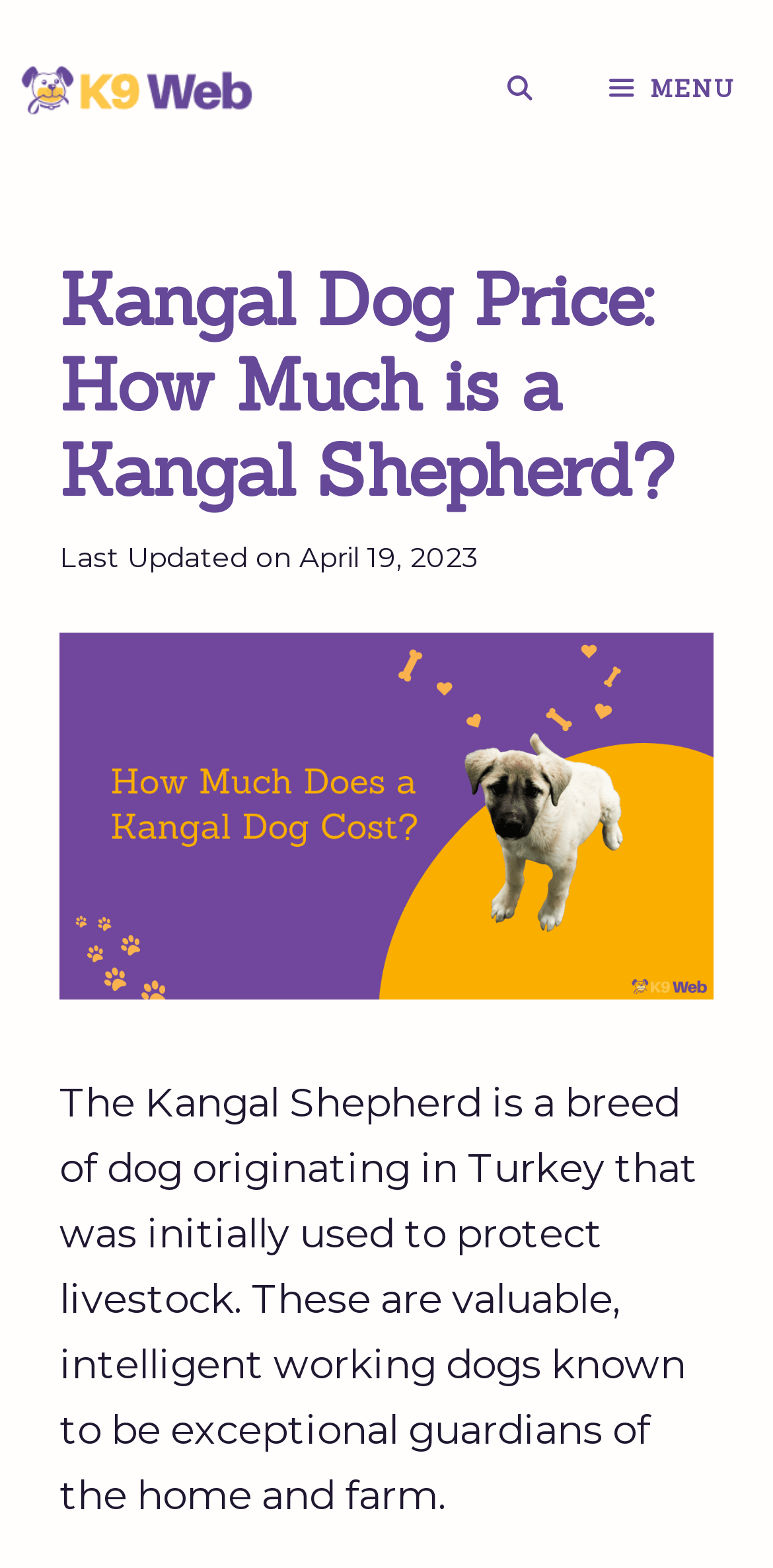Provide a brief response in the form of a single word or phrase:
When was the webpage last updated?

April 19, 2023